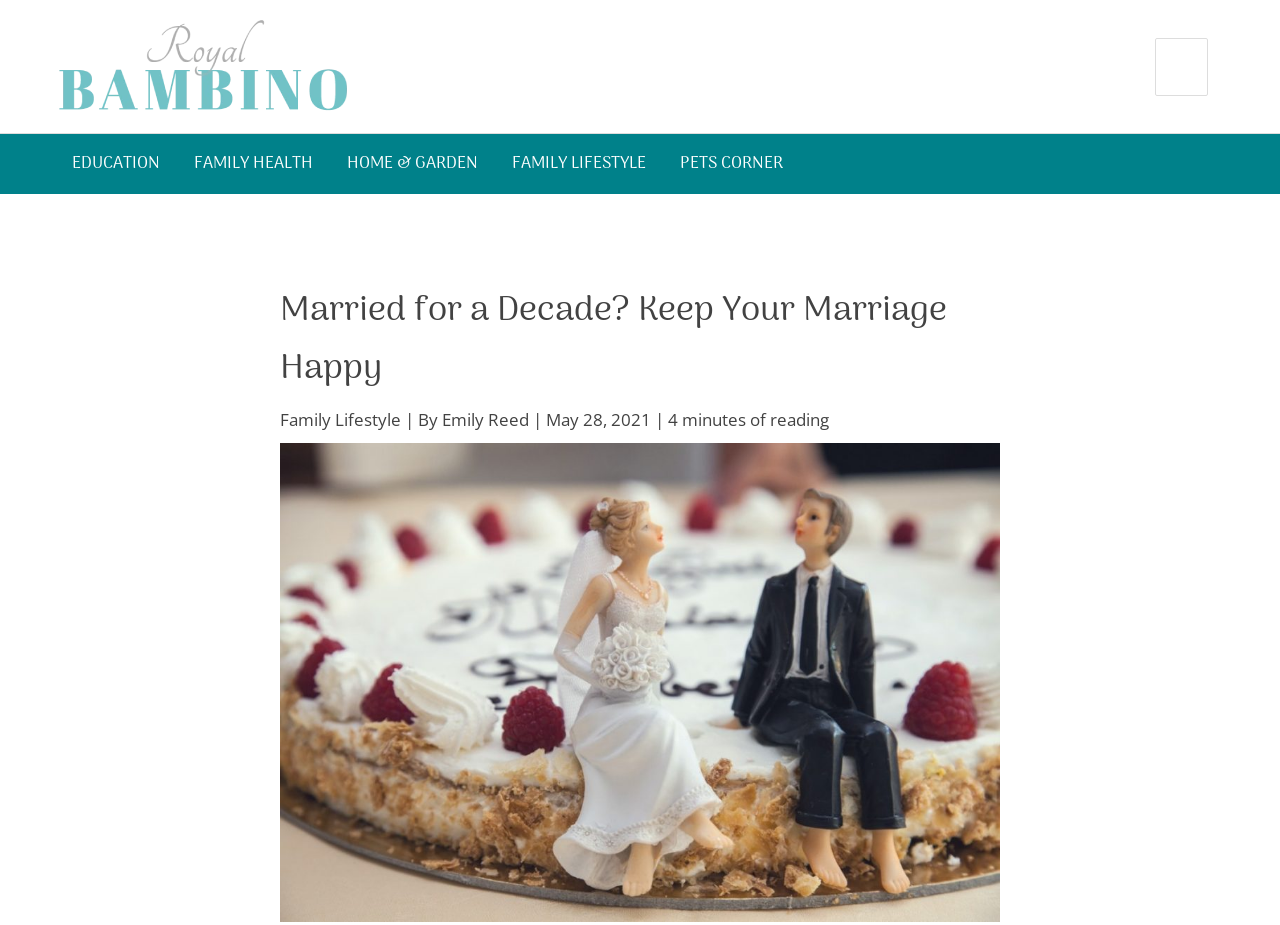Please locate the clickable area by providing the bounding box coordinates to follow this instruction: "click the logo".

[0.043, 0.057, 0.277, 0.082]